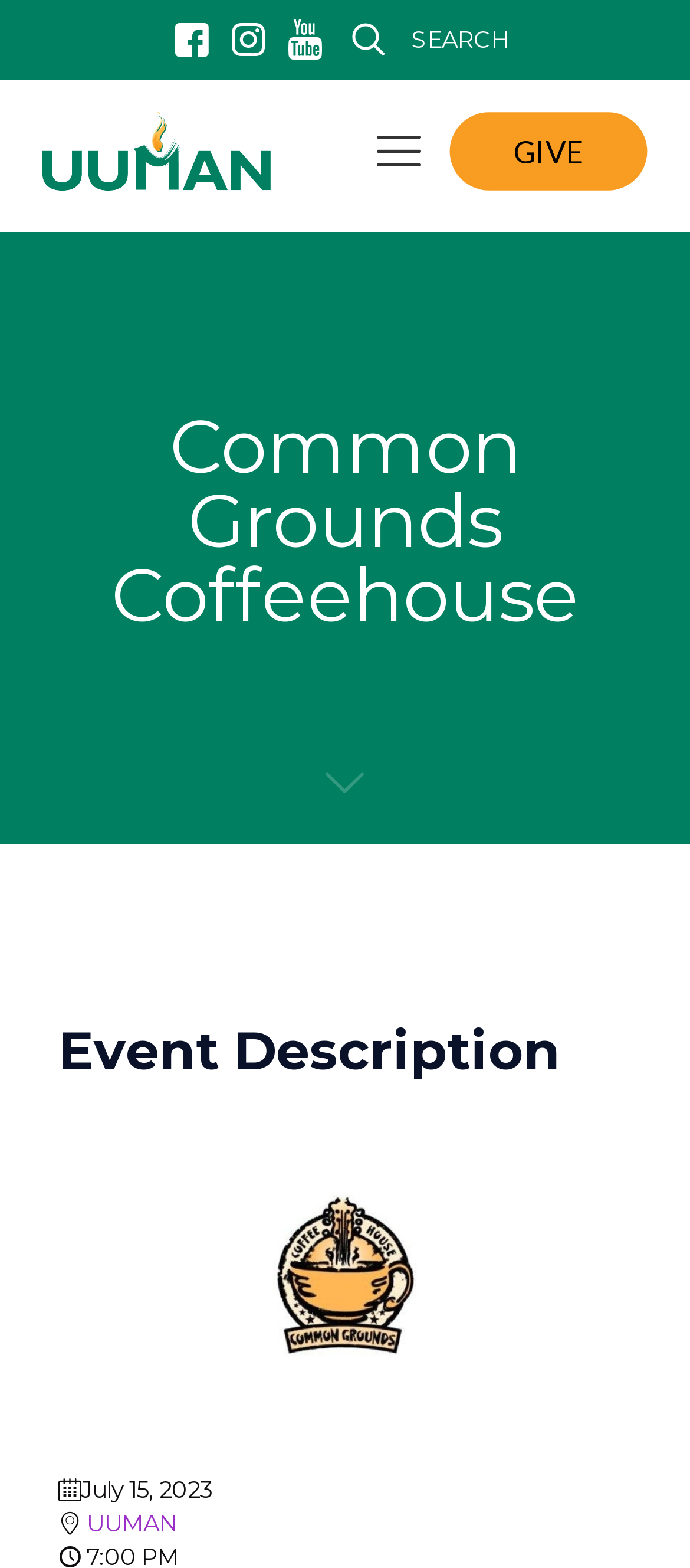Locate the heading on the webpage and return its text.

Common Grounds Coffeehouse